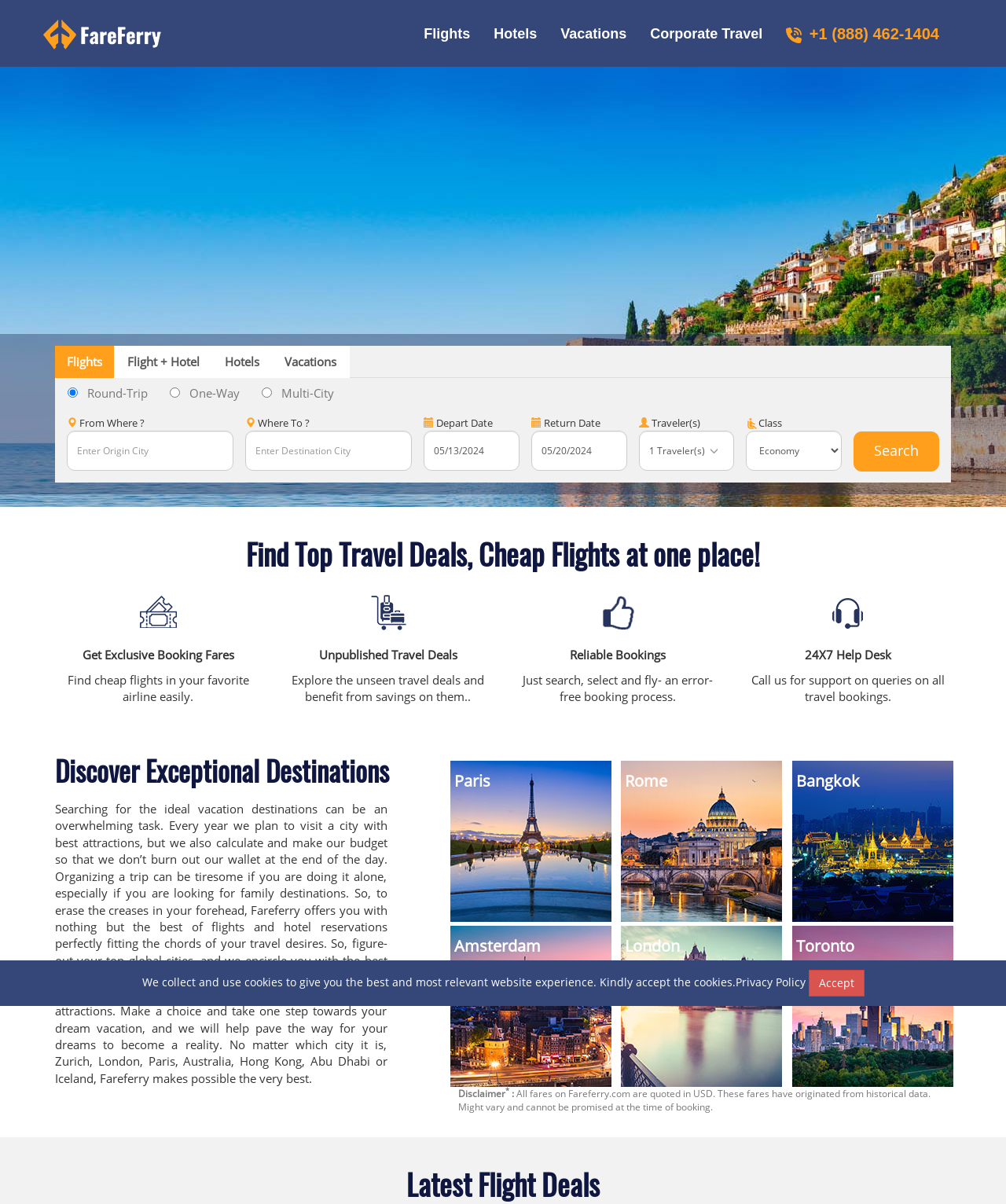Provide the bounding box coordinates of the HTML element this sentence describes: "Toronto Toronto Fare Starting From$252*". The bounding box coordinates consist of four float numbers between 0 and 1, i.e., [left, top, right, bottom].

[0.787, 0.828, 0.947, 0.841]